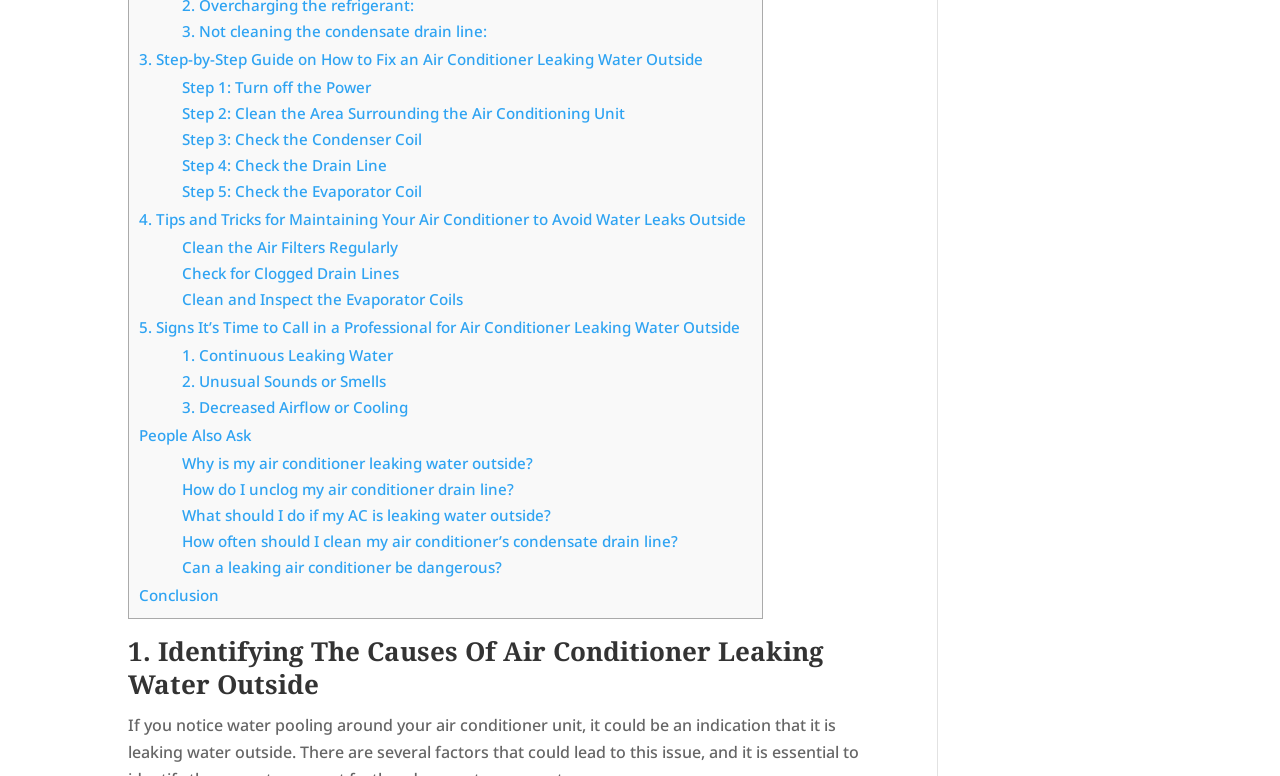From the details in the image, provide a thorough response to the question: How many questions are asked in the 'People Also Ask' section?

In the 'People Also Ask' section, there are 5 questions asked, which are 'Why is my air conditioner leaking water outside?', 'How do I unclog my air conditioner drain line?', 'What should I do if my AC is leaking water outside?', 'How often should I clean my air conditioner’s condensate drain line?', and 'Can a leaking air conditioner be dangerous?'.